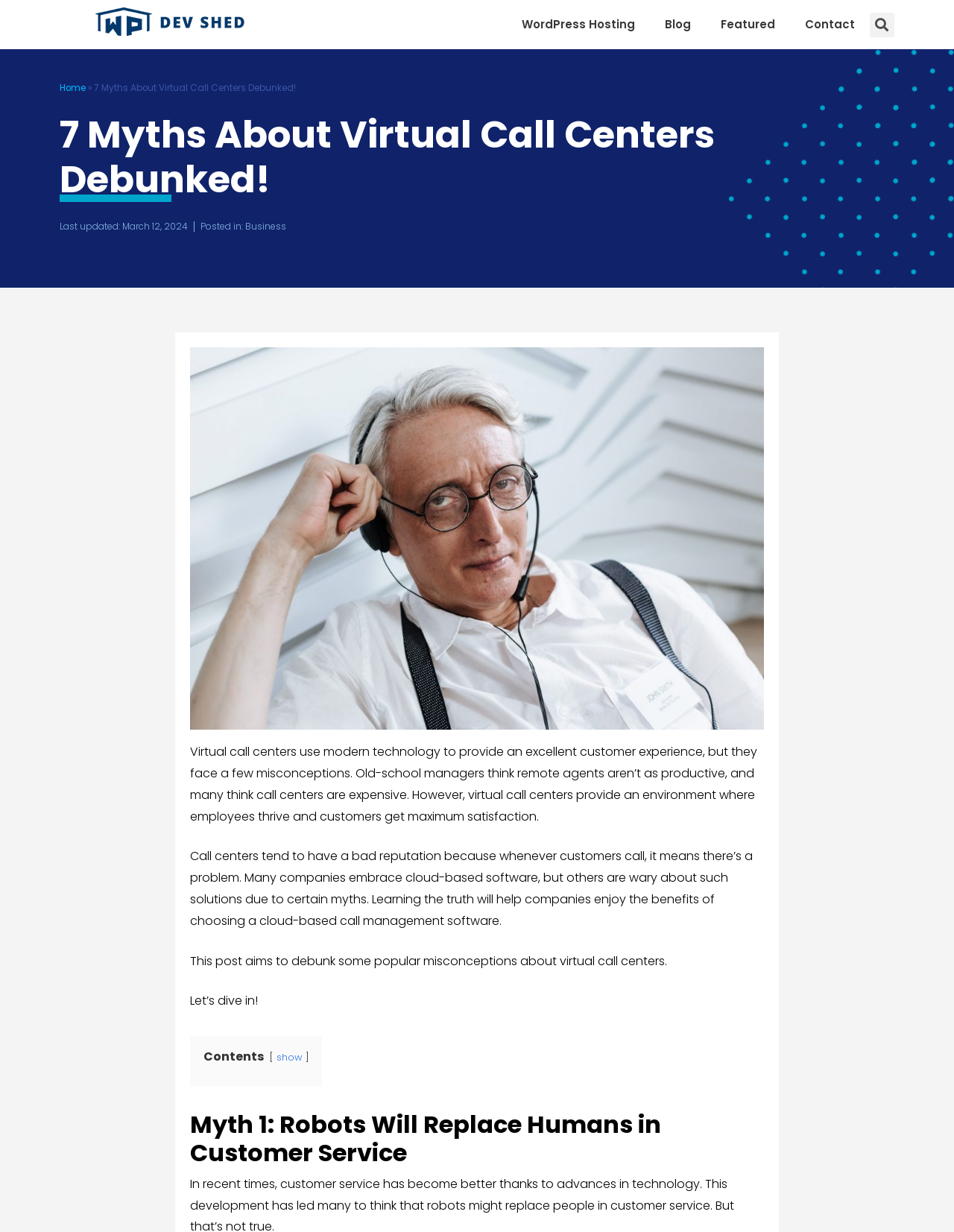Please specify the bounding box coordinates of the clickable section necessary to execute the following command: "Show contents".

[0.29, 0.853, 0.316, 0.863]